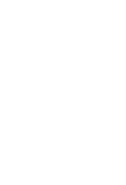Generate a comprehensive caption that describes the image.

The image titled "Vluchtelingensituatie infographic" presents a graphical representation of data related to the Ukrainian refugee situation. This infographic is part of a larger article discussing the impact of conflict on civilians and the increasing number of refugees resulting from ongoing hostilities. The context highlights significant humanitarian challenges faced by those fleeing Ukraine, particularly as the European Union prepares for a potential influx of refugees due to winter-related hardships exacerbated by attacks on Ukraine's infrastructure.

With its clear visual data, the infographic serves to inform readers about the scale of displacement and the pressing need for humanitarian assistance, underscoring the themes of resilience and urgency currently surrounding the refugee crisis in Ukraine.